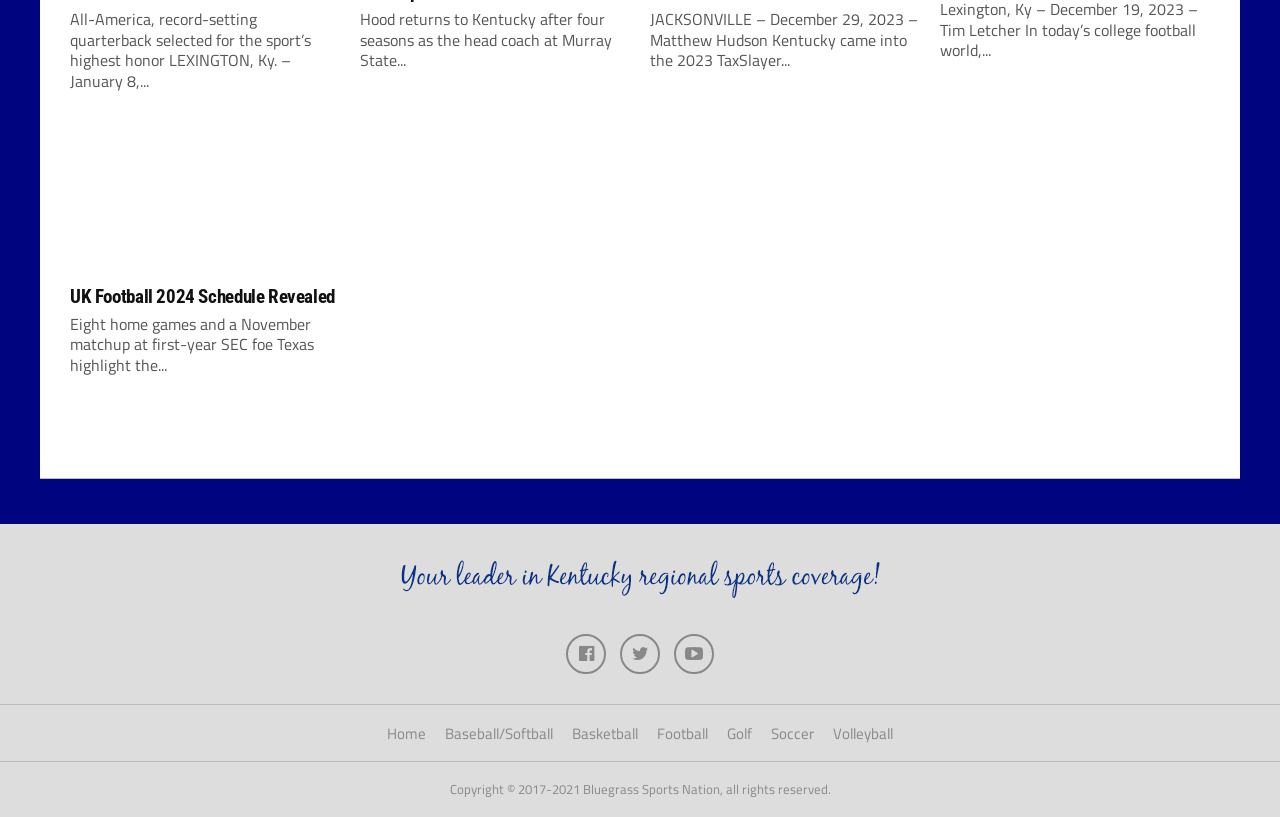Respond to the following query with just one word or a short phrase: 
What is the name of the website?

Bluegrass Sports Nation